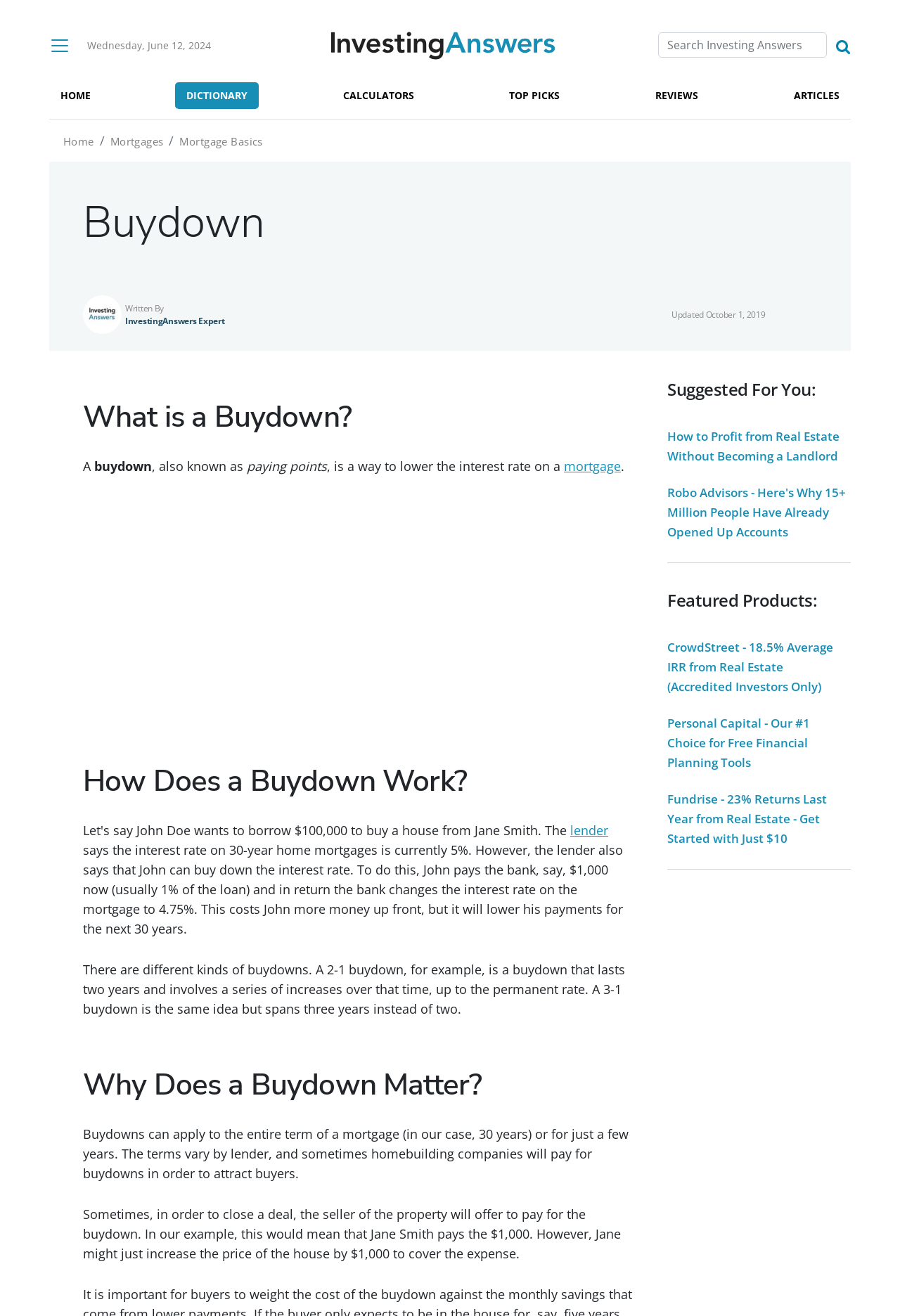Who can pay for buydowns?
Answer the question with a detailed explanation, including all necessary information.

The webpage explains that sometimes the lender or the seller of the property can pay for buydowns in order to attract buyers. This is mentioned in the section 'Why Does a Buydown Matter?'.